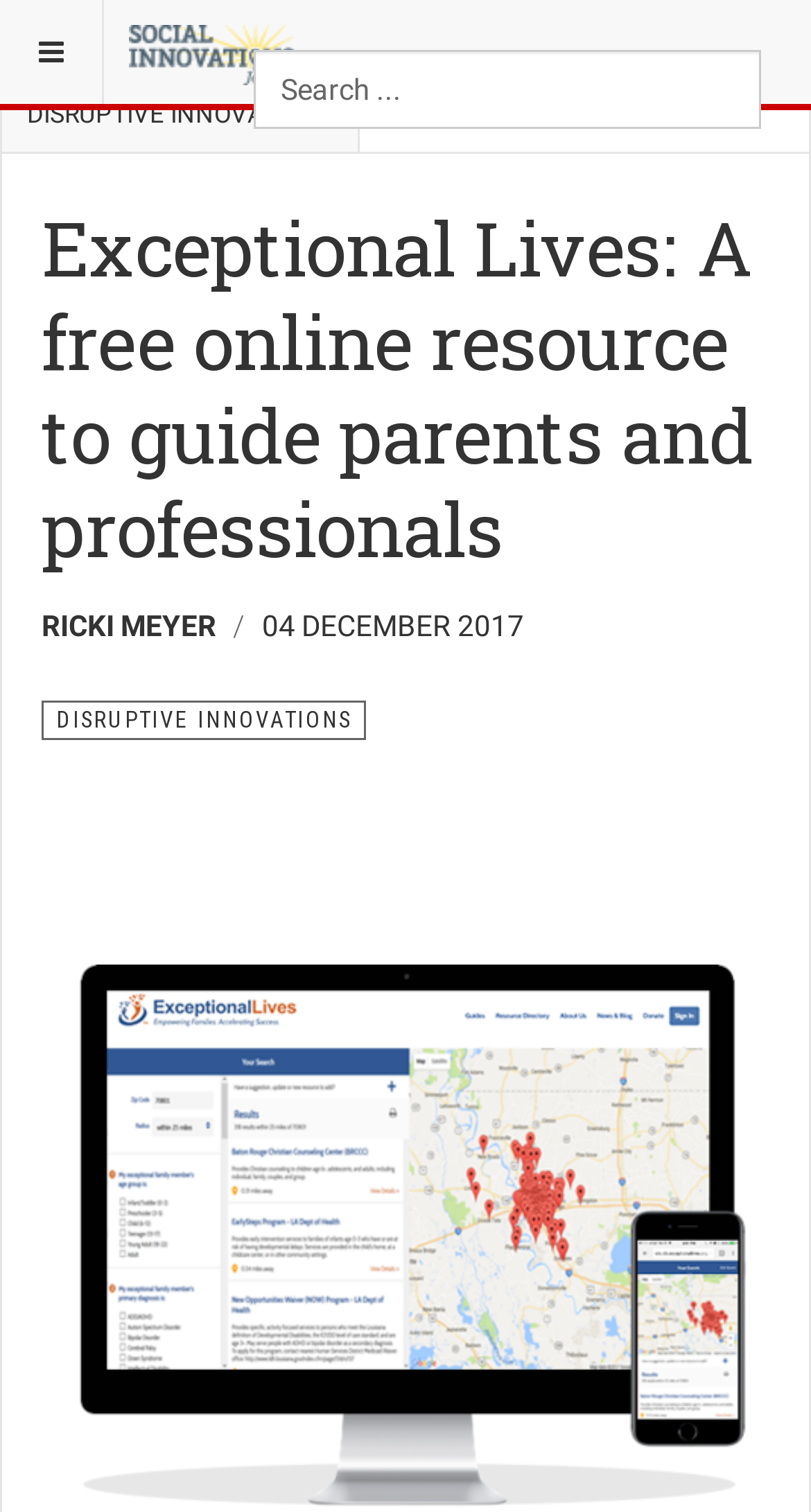Based on the image, please elaborate on the answer to the following question:
When was the article published?

The publication date of the article can be found in the time element, which says '04 DECEMBER 2017'.